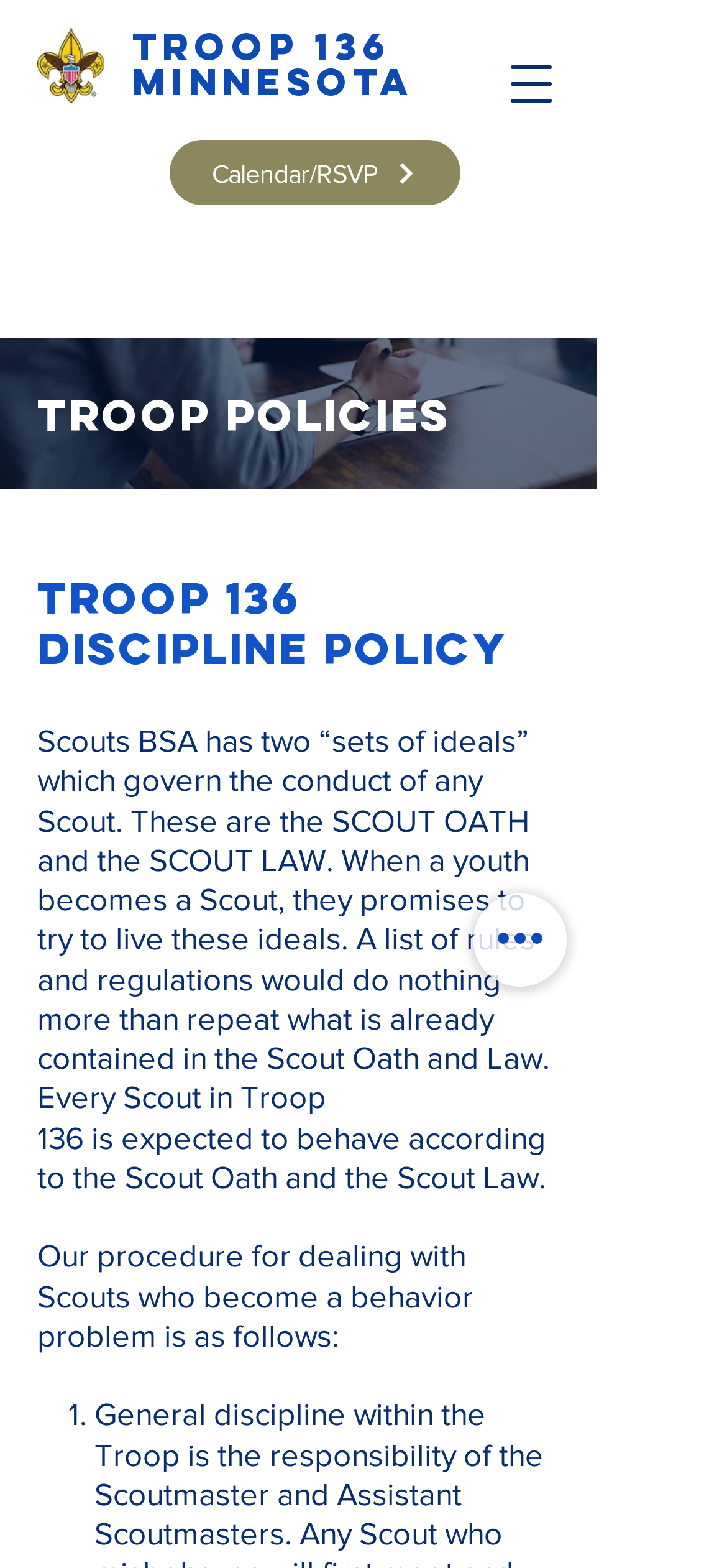What is the theme of the image at the top of the webpage?
Using the image provided, answer with just one word or phrase.

Flower